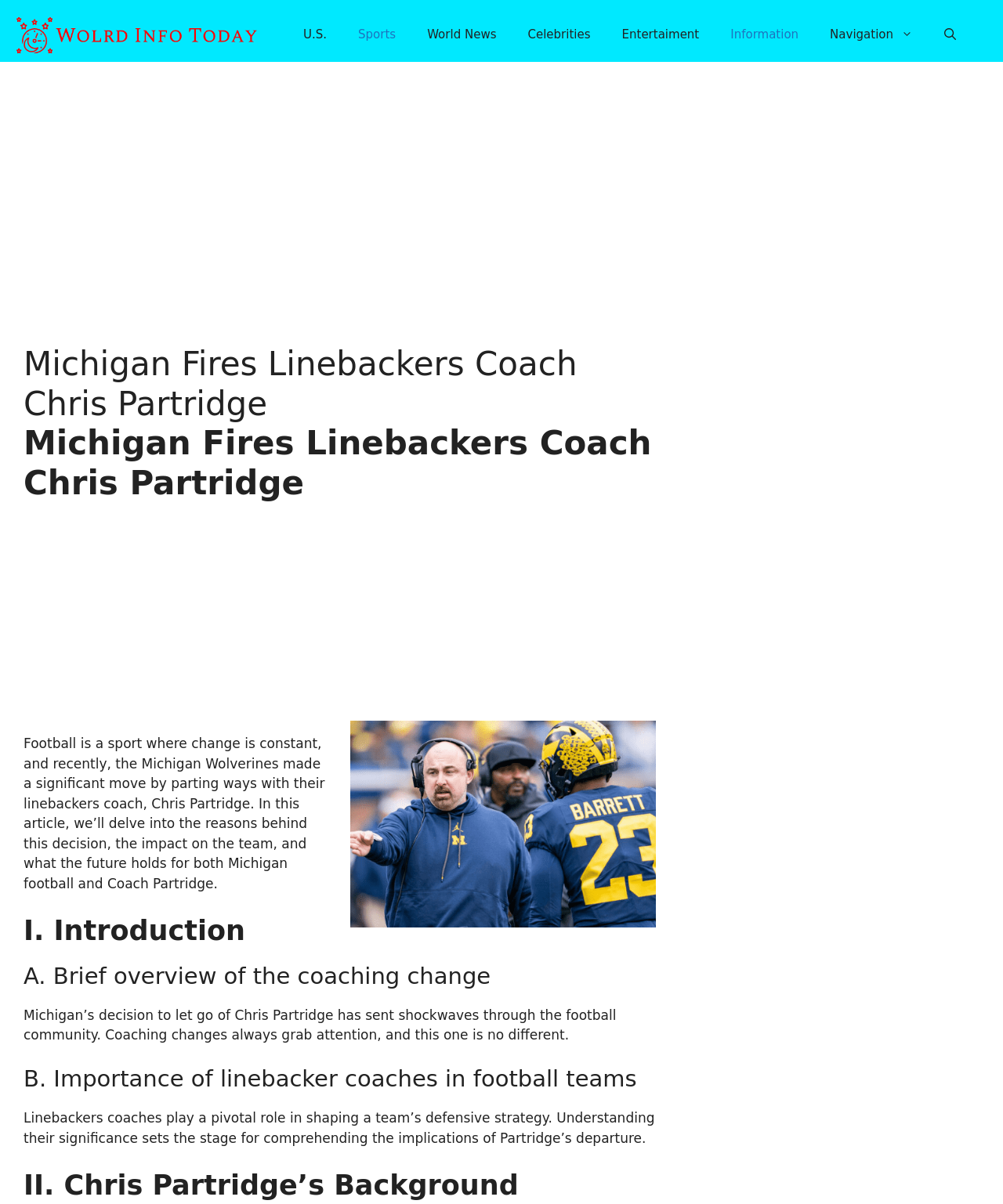Provide a thorough description of the webpage you see.

The webpage is about the news article "Michigan Fires Linebackers Coach Chris Partridge". At the top of the page, there is a banner with a link to "USA TODAY Top News" accompanied by an image. Below the banner, there is a primary navigation menu with links to various categories such as "U.S.", "Sports", "World News", "Celebrities", "Entertainment", "Information", and "Navigation". 

To the right of the navigation menu, there is a search button labeled "Open search". Below the navigation menu, there are two headings with the same title "Michigan Fires Linebackers Coach Chris Partridge". 

The main content of the article starts below the headings, with a paragraph of text that provides an introduction to the topic, explaining that the Michigan Wolverines have parted ways with their linebackers coach, Chris Partridge, and that the article will explore the reasons behind this decision and its impact on the team. 

The article is divided into sections, with headings such as "I. Introduction", "A. Brief overview of the coaching change", "B. Importance of linebacker coaches in football teams", and "II. Chris Partridge’s Background". Each section has a brief summary or introduction, followed by a block of text that provides more detailed information. 

On the right side of the page, there is a complementary section that takes up about a third of the page's width, but its content is not immediately clear.